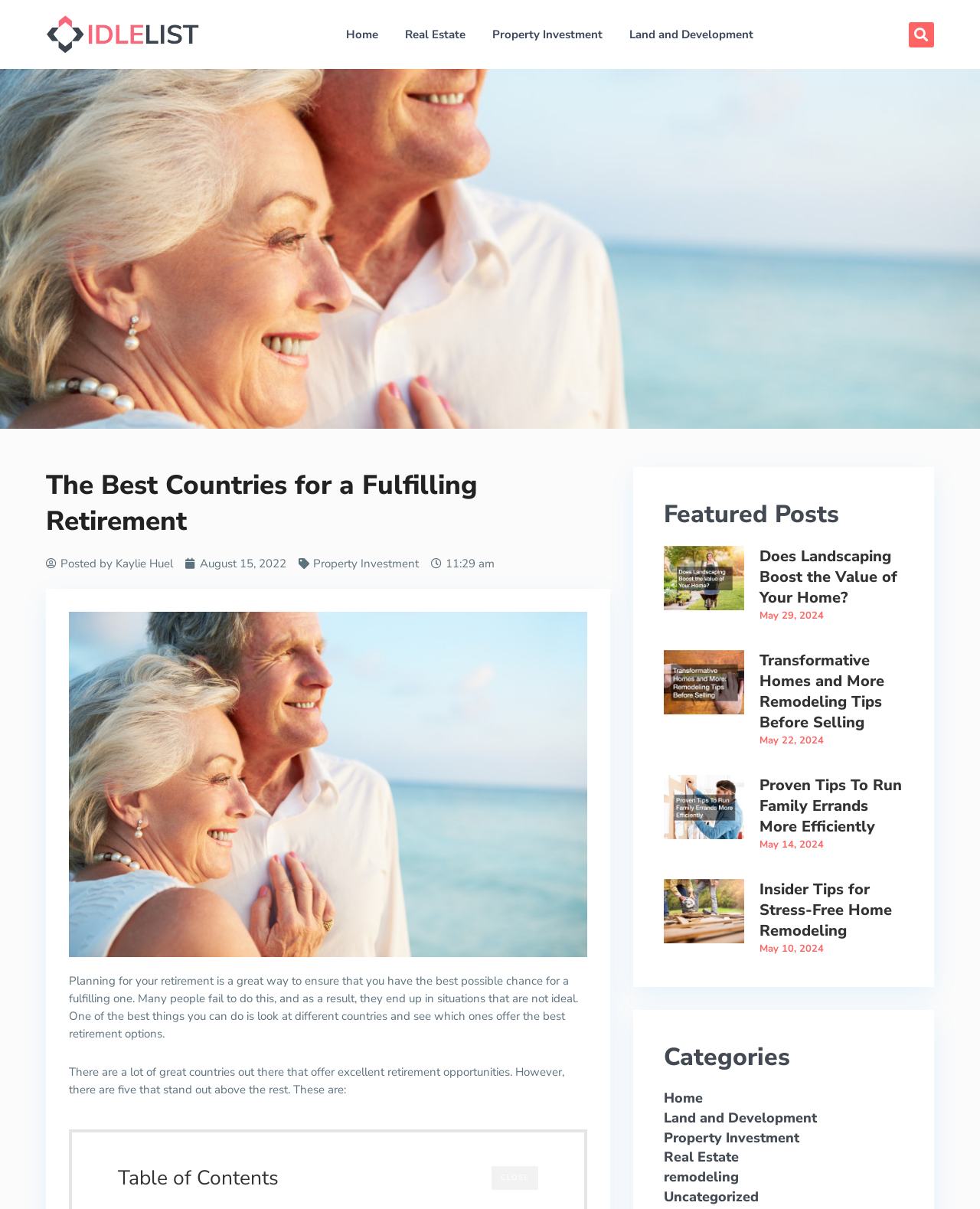What categories are available on the website?
Please give a well-detailed answer to the question.

The categories available on the website can be found by looking at the 'Categories' section, which is located at the bottom of the page. The section lists out the different categories, including 'Home', 'Land and Development', 'Property Investment', 'Real Estate', 'remodeling', and 'Uncategorized'.